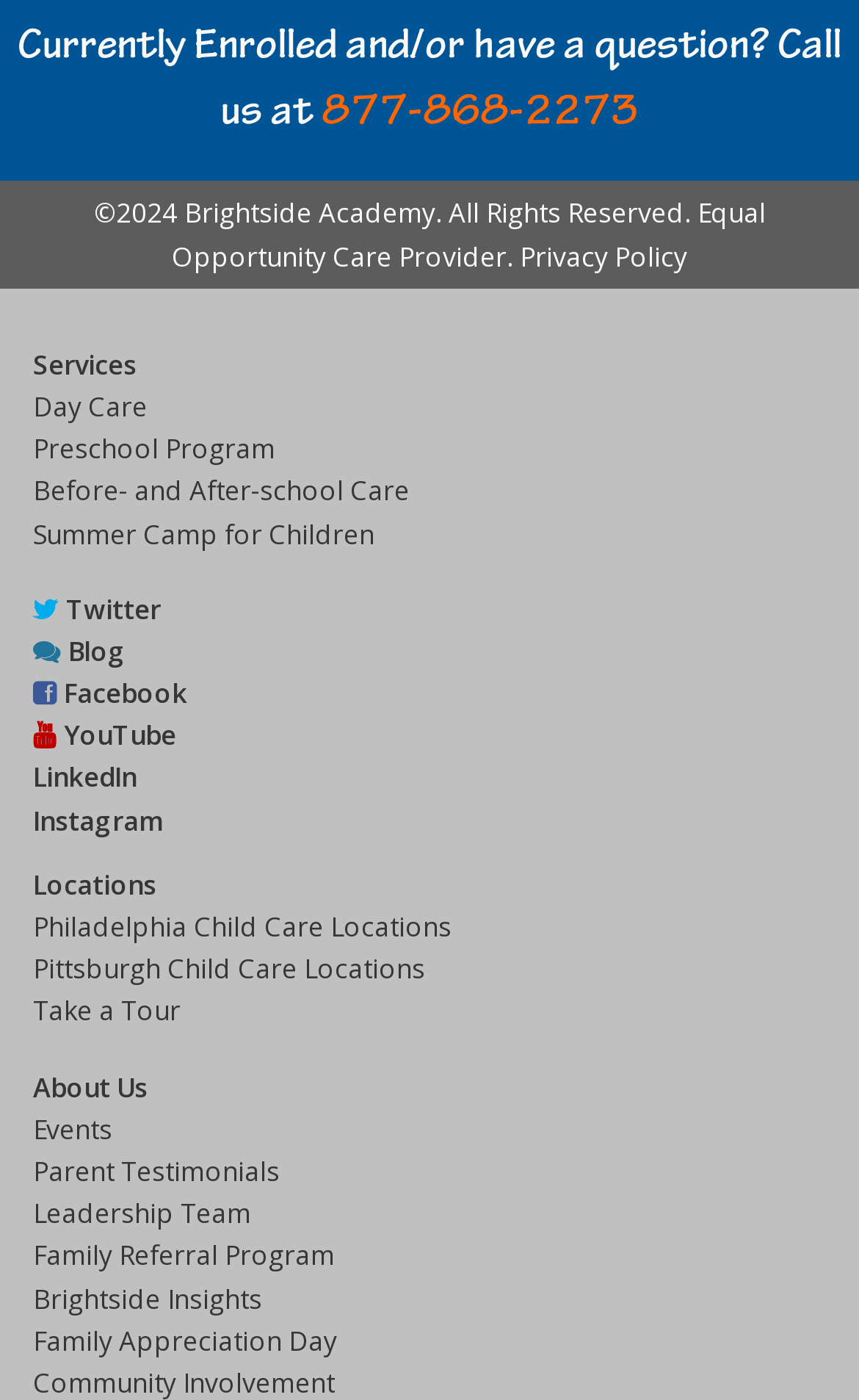Answer this question in one word or a short phrase: What is the phone number to call for enrollment questions?

877-868-2273